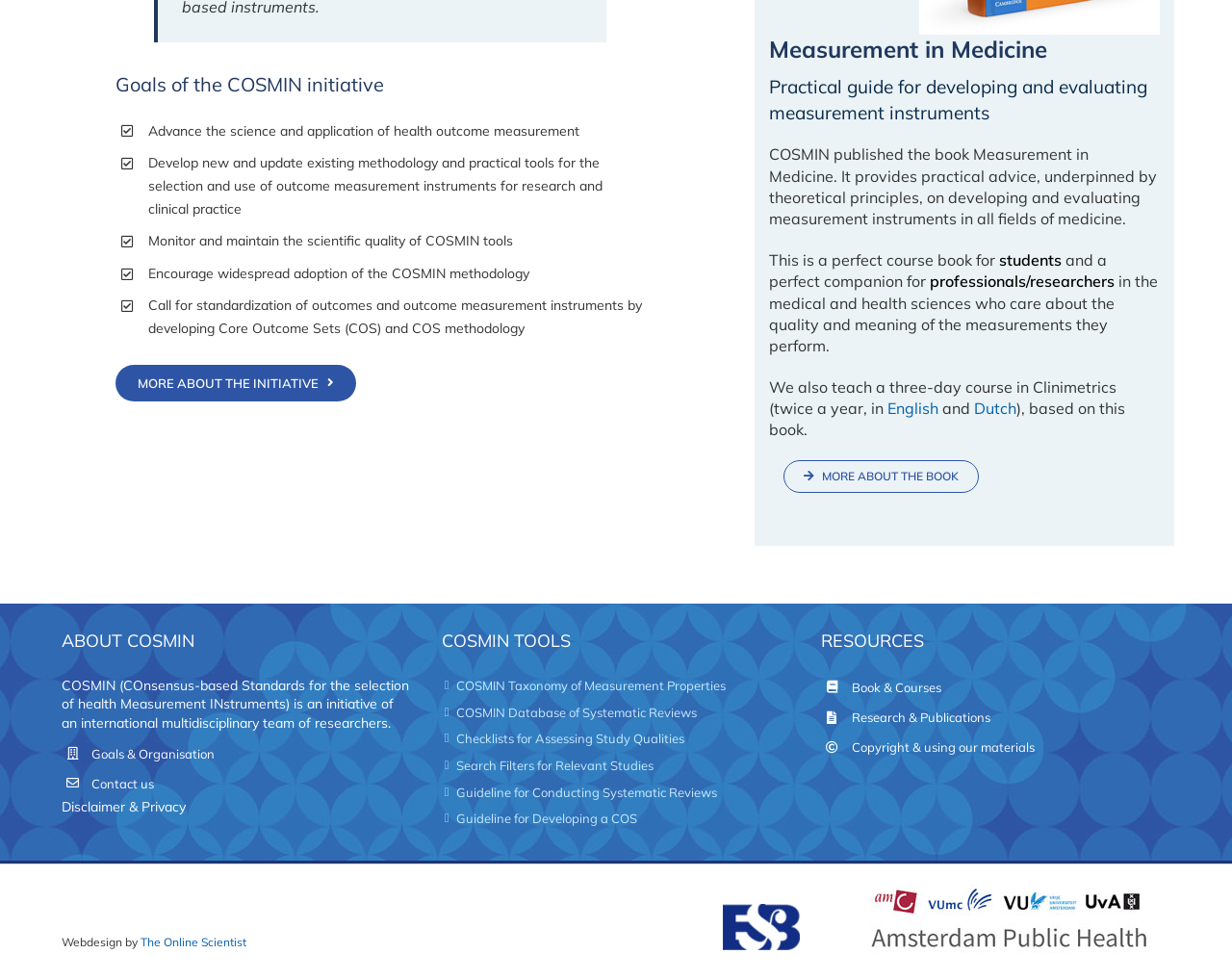Could you indicate the bounding box coordinates of the region to click in order to complete this instruction: "Learn more about the COSMIN initiative".

[0.094, 0.372, 0.289, 0.41]